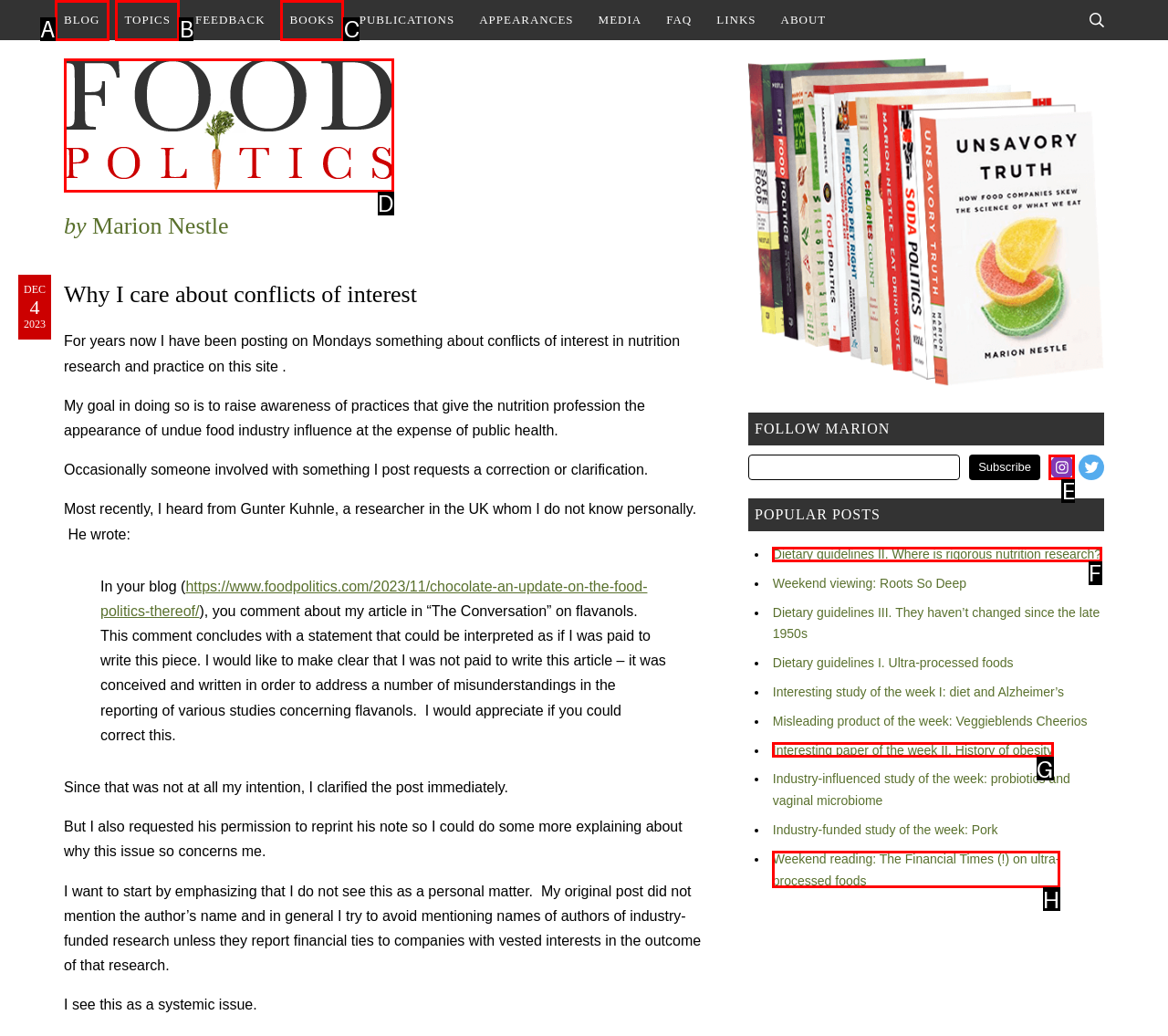Select the appropriate HTML element that needs to be clicked to execute the following task: Follow Marion on Instagram. Respond with the letter of the option.

E